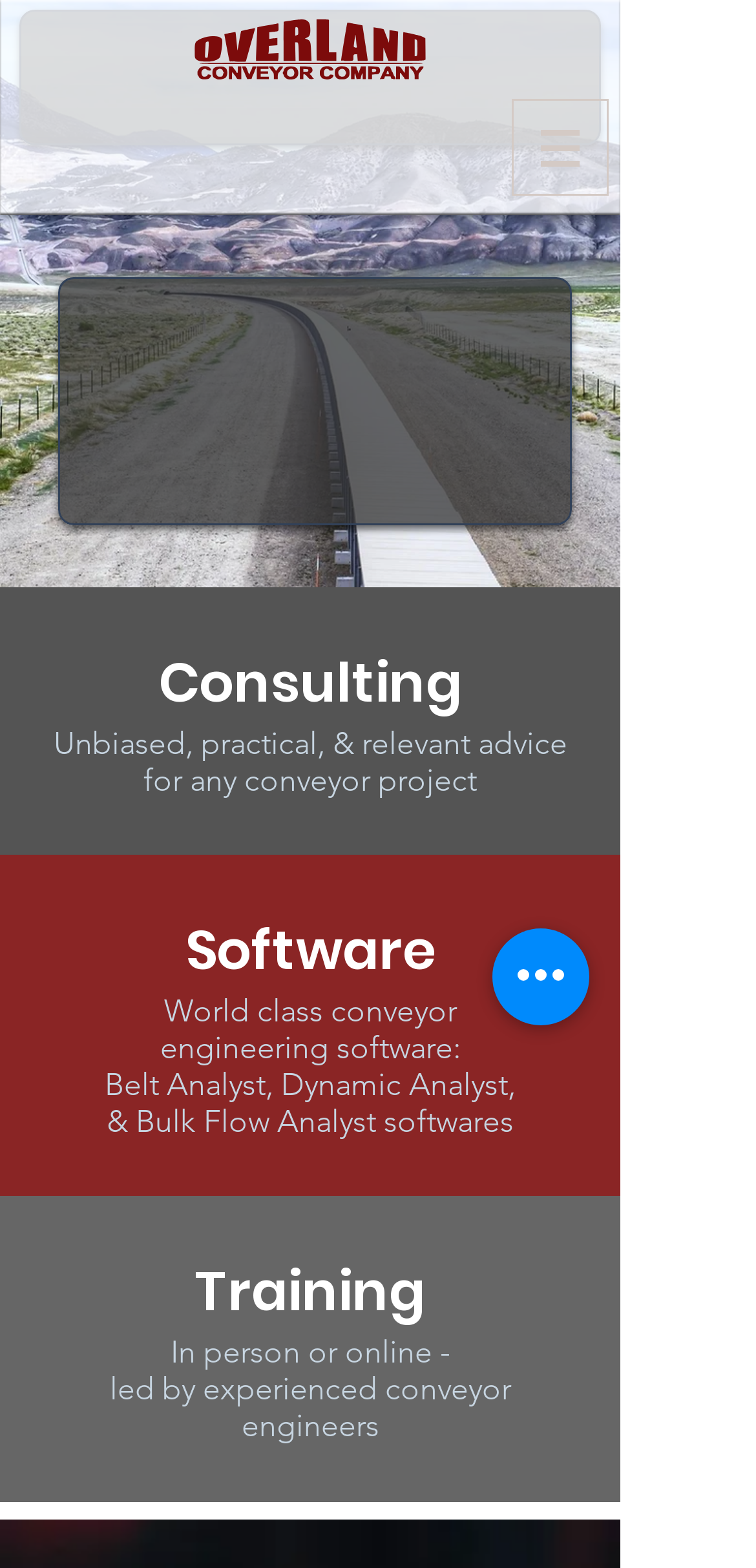Identify the bounding box coordinates for the UI element mentioned here: "vernissage". Provide the coordinates as four float values between 0 and 1, i.e., [left, top, right, bottom].

None